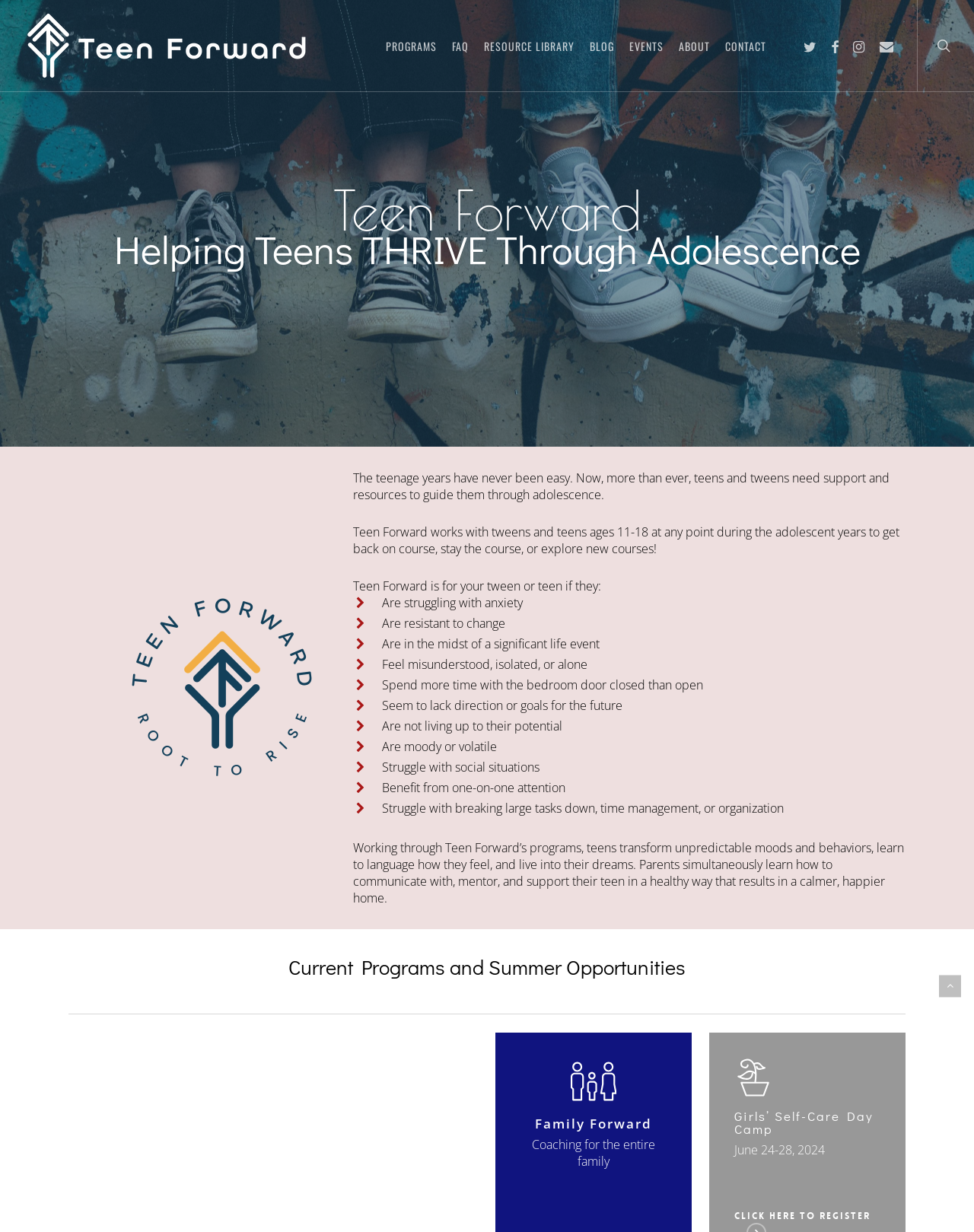Provide a brief response to the question using a single word or phrase: 
What is the name of the program for the entire family?

Family Forward